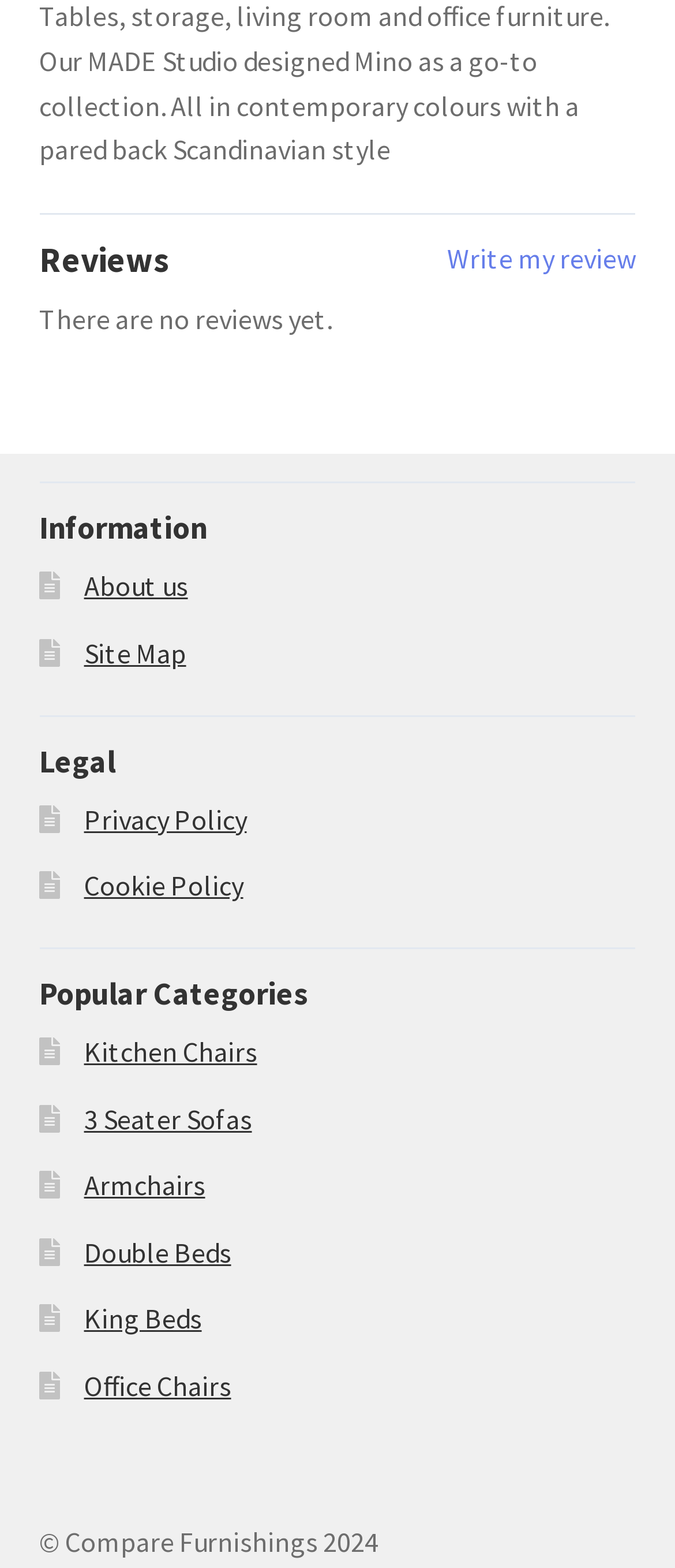Determine the bounding box coordinates of the element's region needed to click to follow the instruction: "Explore office chairs". Provide these coordinates as four float numbers between 0 and 1, formatted as [left, top, right, bottom].

[0.124, 0.873, 0.342, 0.895]